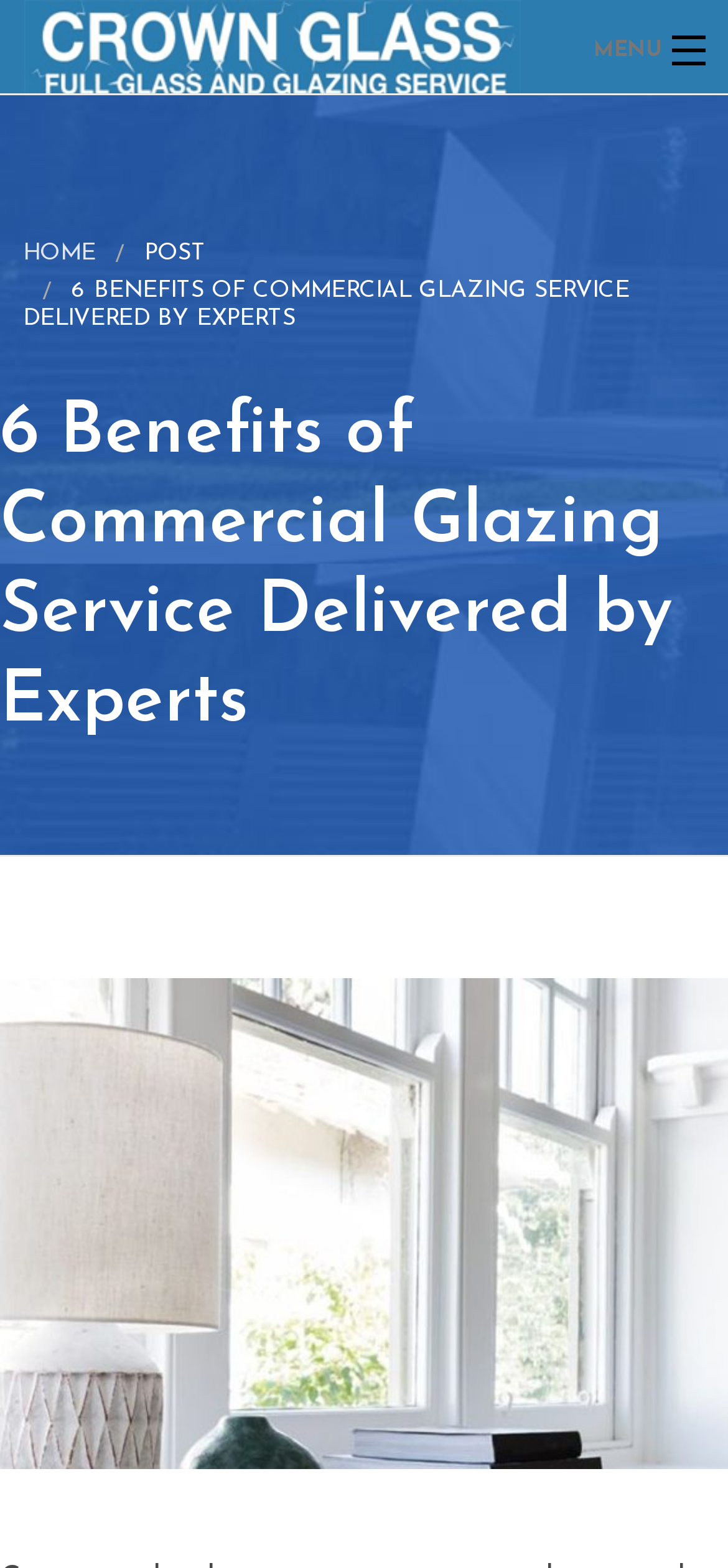Provide the bounding box coordinates of the UI element that matches the description: "Glass & Glazing".

[0.0, 0.087, 1.0, 0.137]